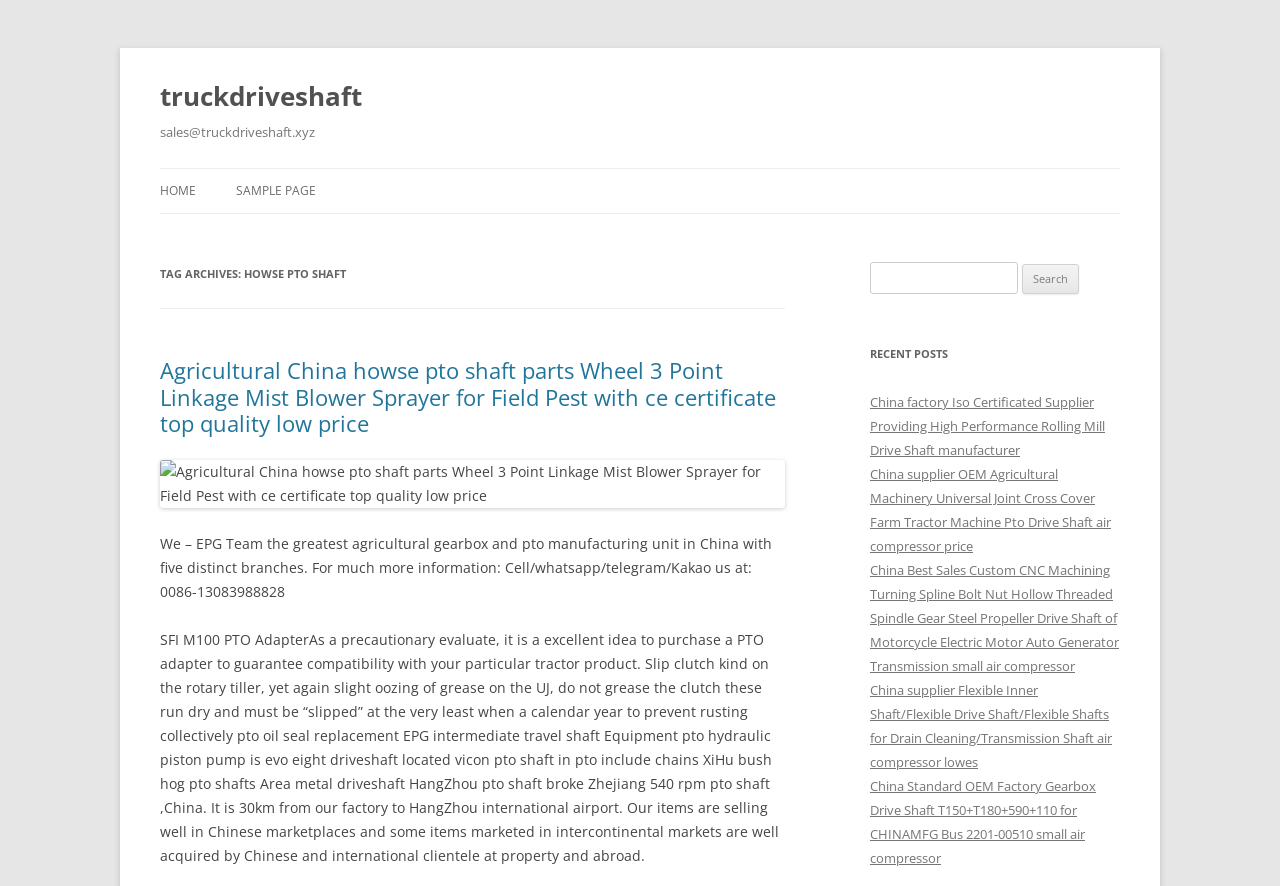Given the element description, predict the bounding box coordinates in the format (top-left x, top-left y, bottom-right x, bottom-right y). Make sure all values are between 0 and 1. Here is the element description: Sample Page

[0.184, 0.191, 0.247, 0.241]